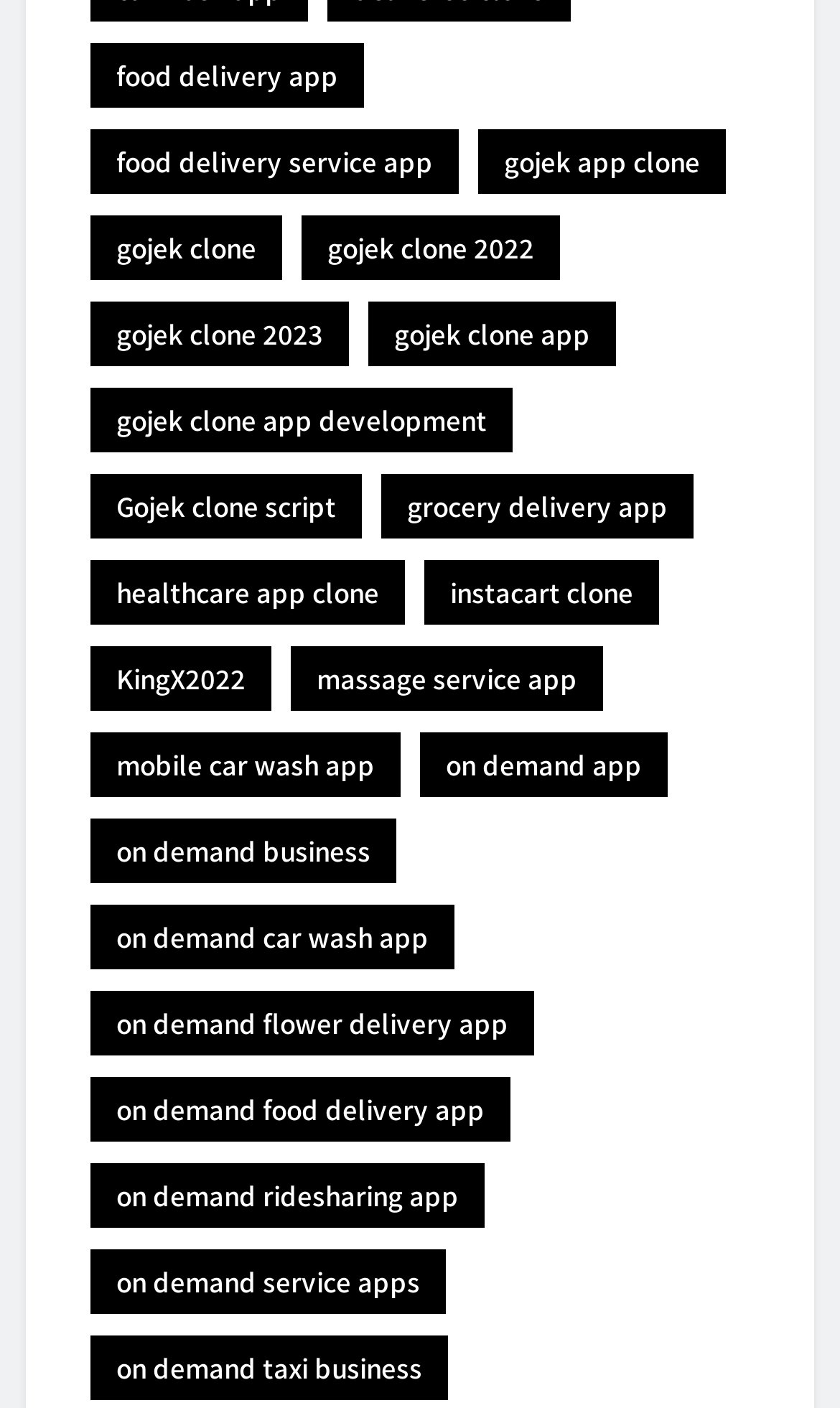Please indicate the bounding box coordinates for the clickable area to complete the following task: "explore gojek clone app development". The coordinates should be specified as four float numbers between 0 and 1, i.e., [left, top, right, bottom].

[0.108, 0.276, 0.61, 0.322]